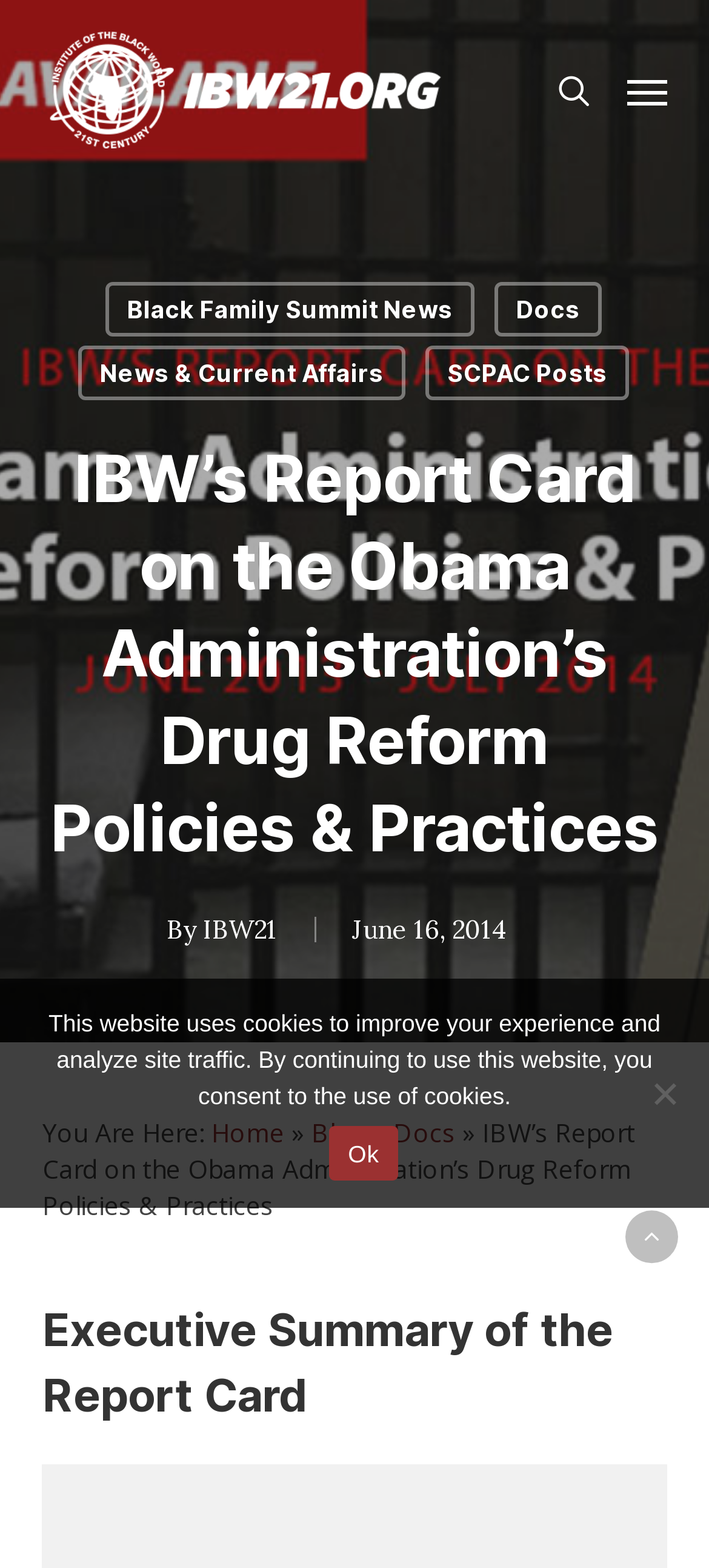Please identify the coordinates of the bounding box that should be clicked to fulfill this instruction: "go to Institute of the Black World 21st Century".

[0.06, 0.014, 0.632, 0.101]